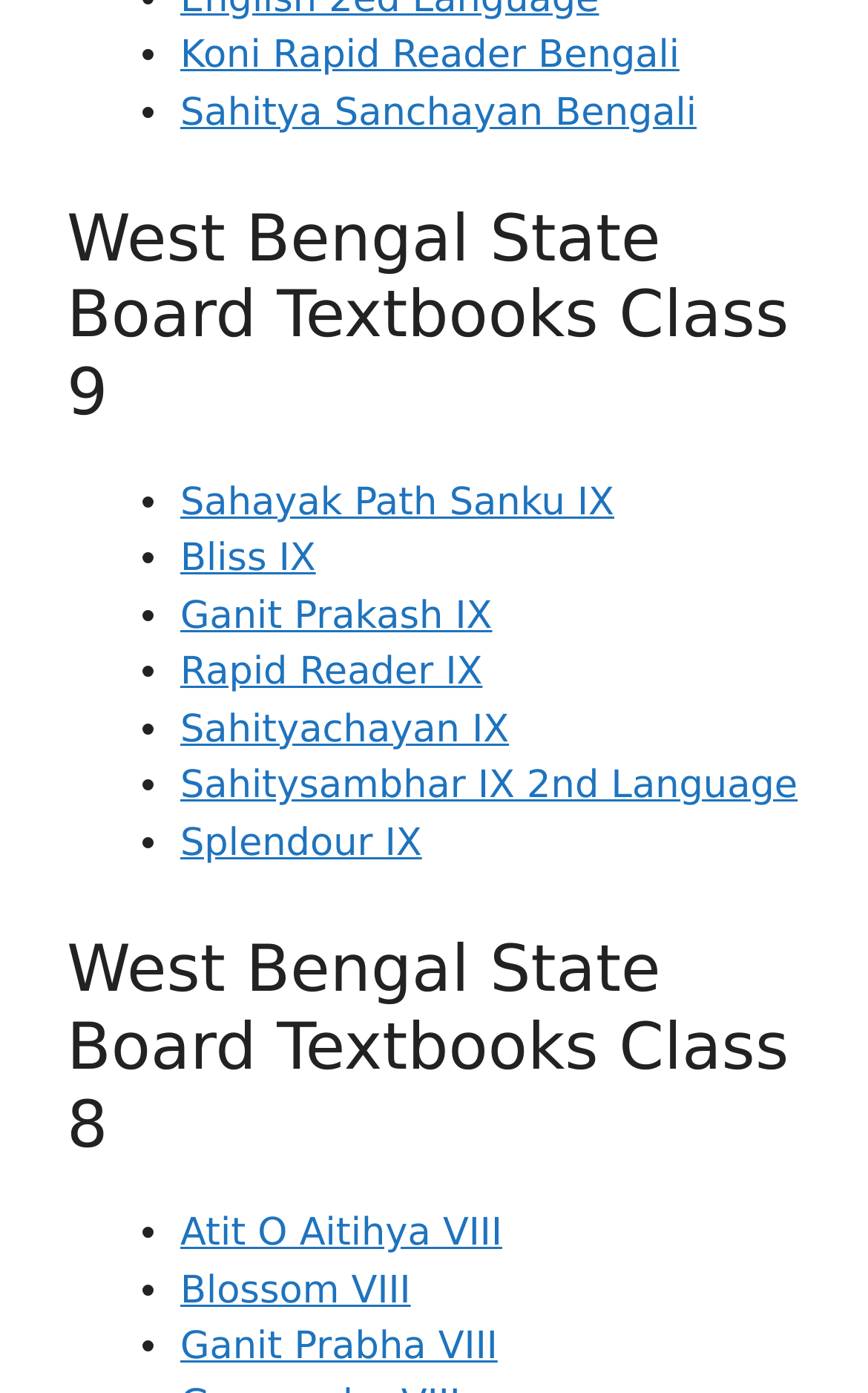Please identify the bounding box coordinates of the clickable region that I should interact with to perform the following instruction: "View RICOH European Contest". The coordinates should be expressed as four float numbers between 0 and 1, i.e., [left, top, right, bottom].

None